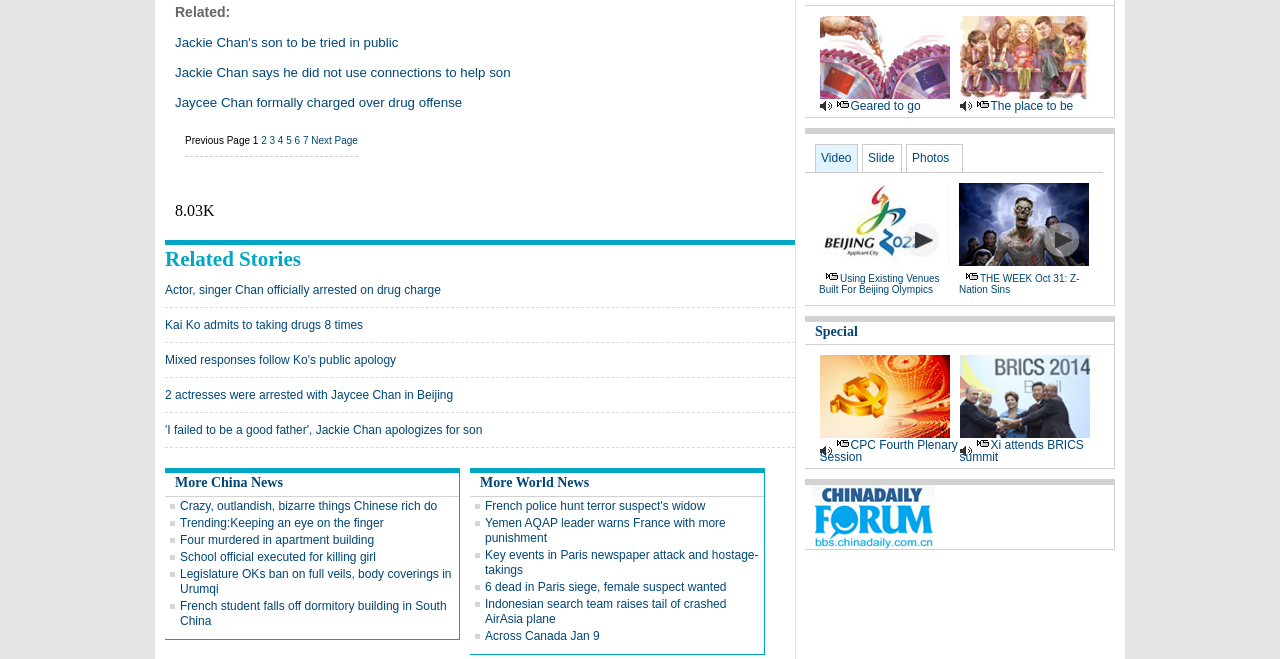Please locate the bounding box coordinates of the element that should be clicked to achieve the given instruction: "Read 'Jackie Chan's son to be tried in public'".

[0.137, 0.052, 0.311, 0.076]